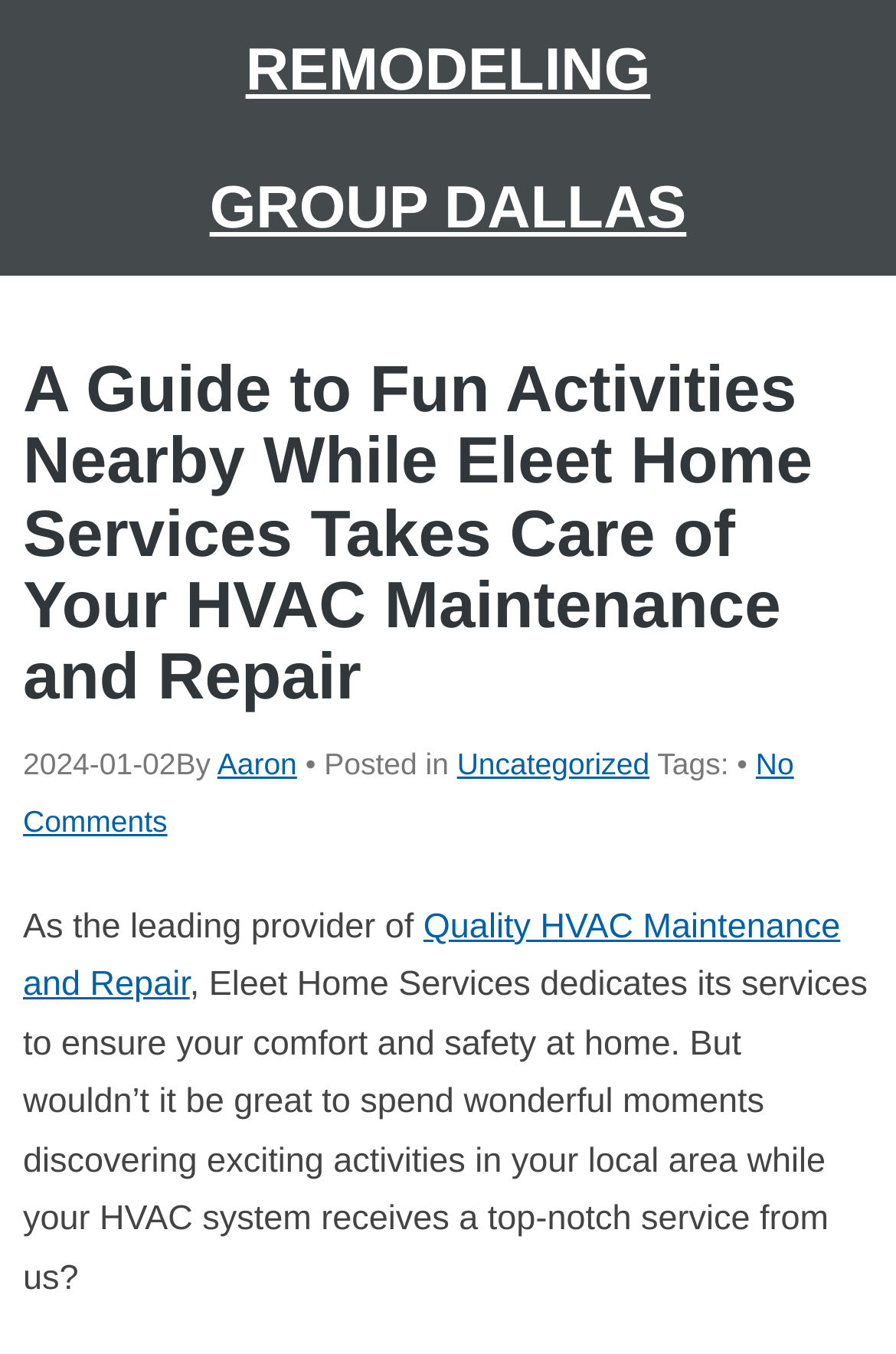Determine the bounding box for the described HTML element: "Quality HVAC Maintenance and Repair". Ensure the coordinates are four float numbers between 0 and 1 in the format [left, top, right, bottom].

[0.026, 0.67, 0.938, 0.742]